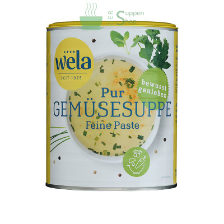What is illustrated on the can's background?
Could you answer the question with a detailed and thorough explanation?

According to the caption, the can's bright yellow background is decorated with green illustrations of various herbs, which suggests that the background features illustrations of green herbs.